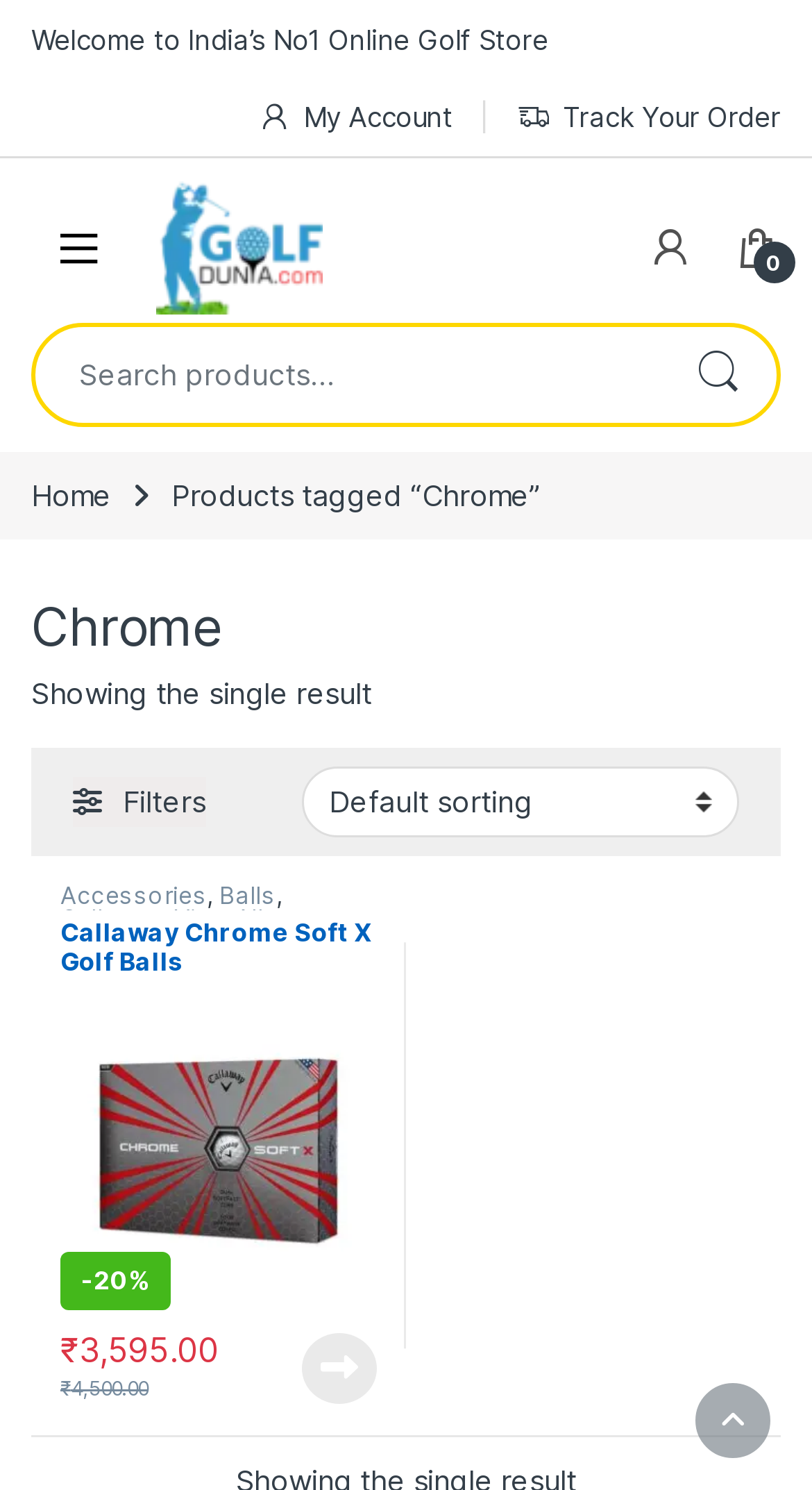How much is the discount on the golf balls?
Please use the image to provide an in-depth answer to the question.

I found the answer by looking at the product description 'Callaway Chrome Soft X Golf Balls -20%' which is a link on the webpage. The '-20%' indicates a 20% discount.